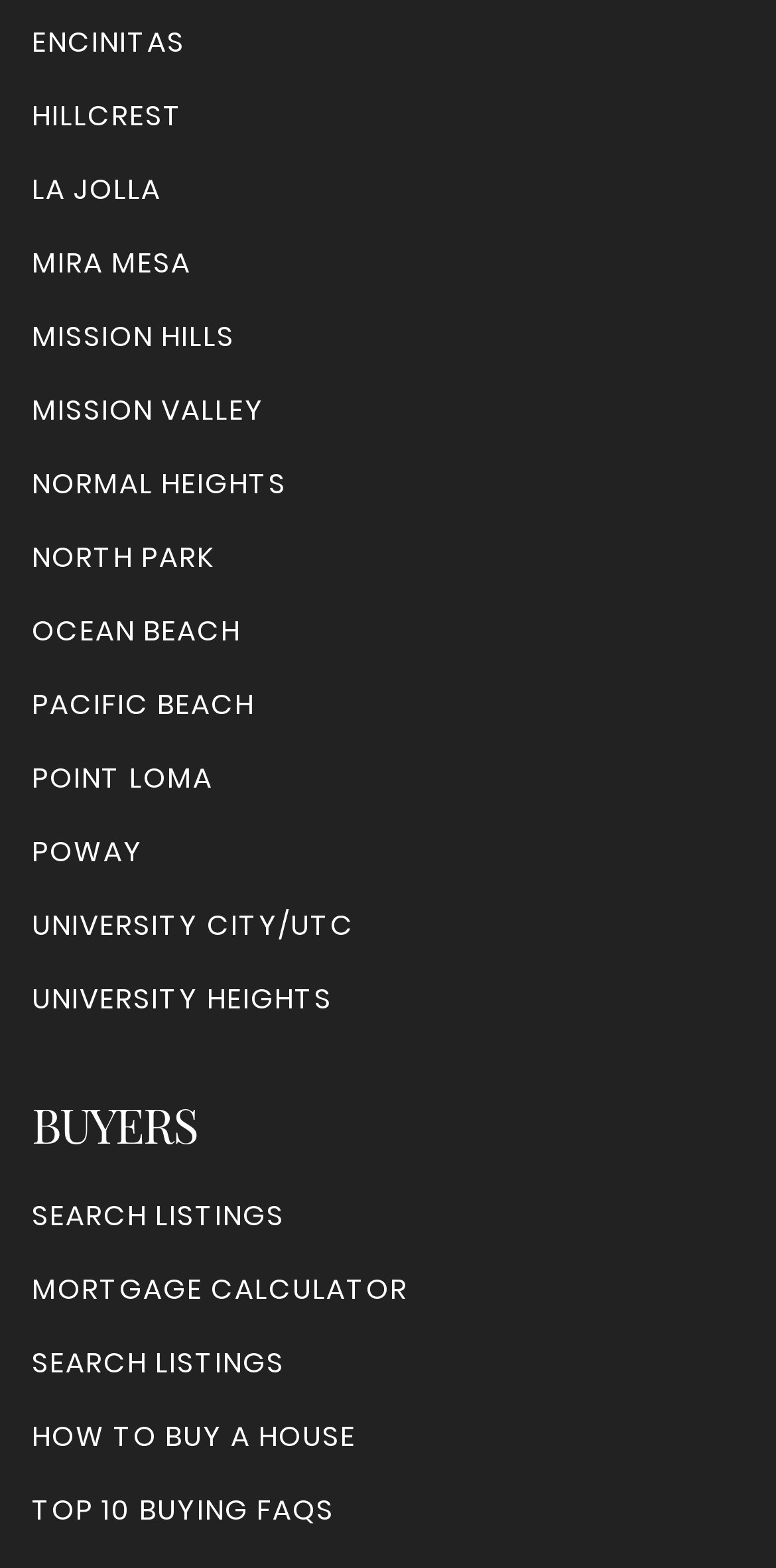Identify the bounding box coordinates necessary to click and complete the given instruction: "Explore Encinitas".

[0.041, 0.014, 0.238, 0.04]